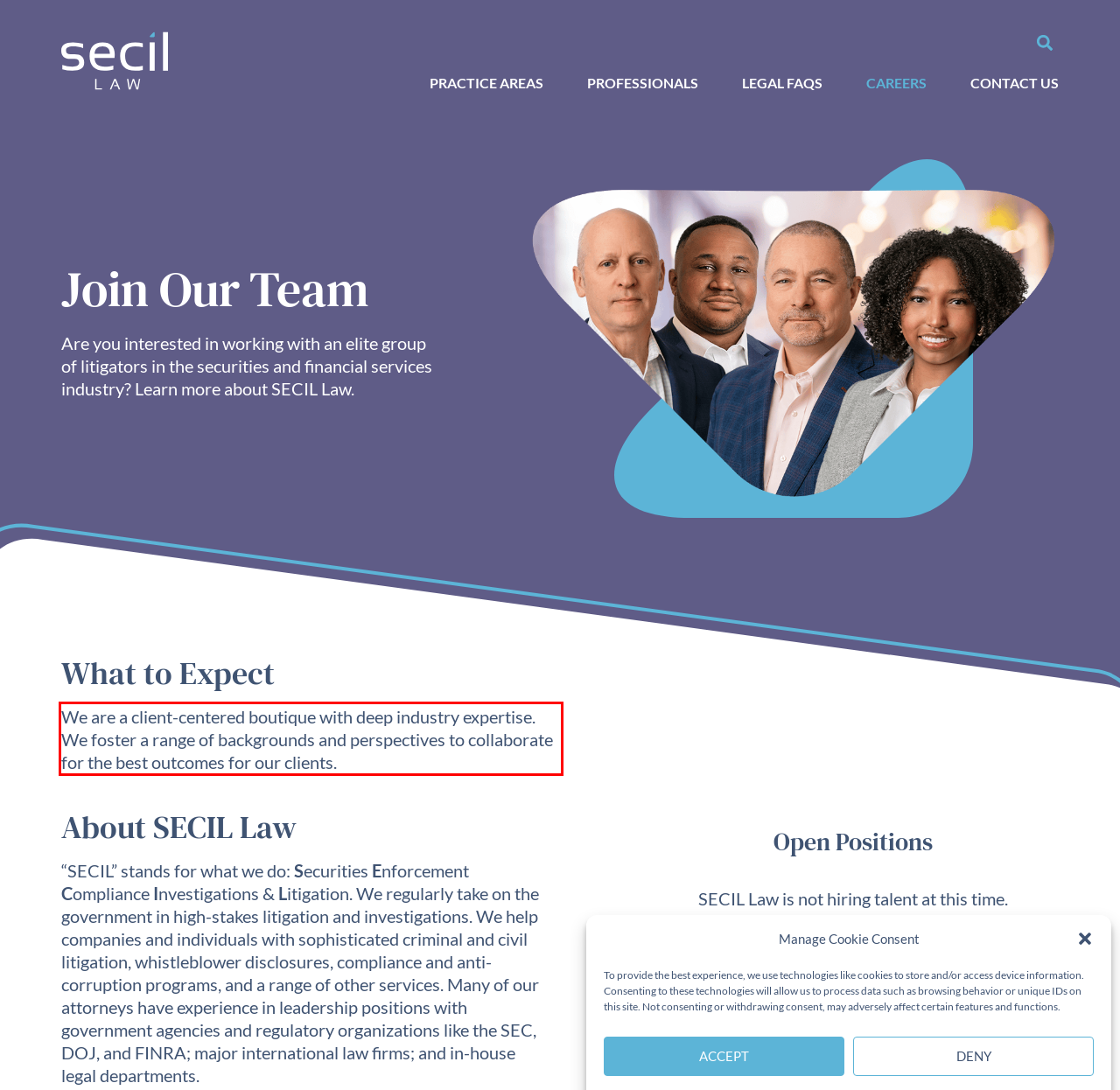View the screenshot of the webpage and identify the UI element surrounded by a red bounding box. Extract the text contained within this red bounding box.

We are a client-centered boutique with deep industry expertise. We foster a range of backgrounds and perspectives to collaborate for the best outcomes for our clients.